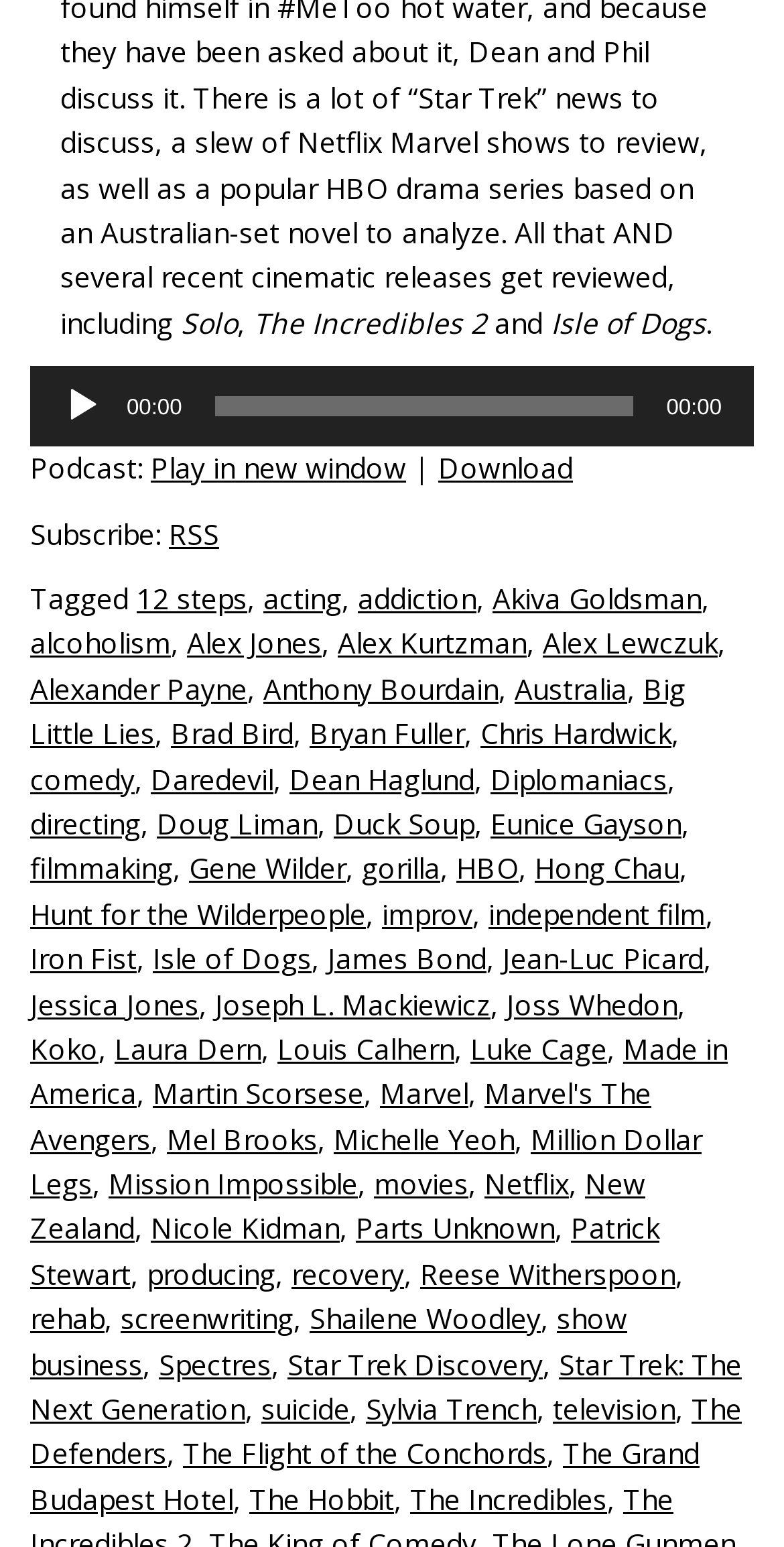Determine the bounding box coordinates of the clickable region to follow the instruction: "Play the audio".

[0.079, 0.25, 0.131, 0.276]